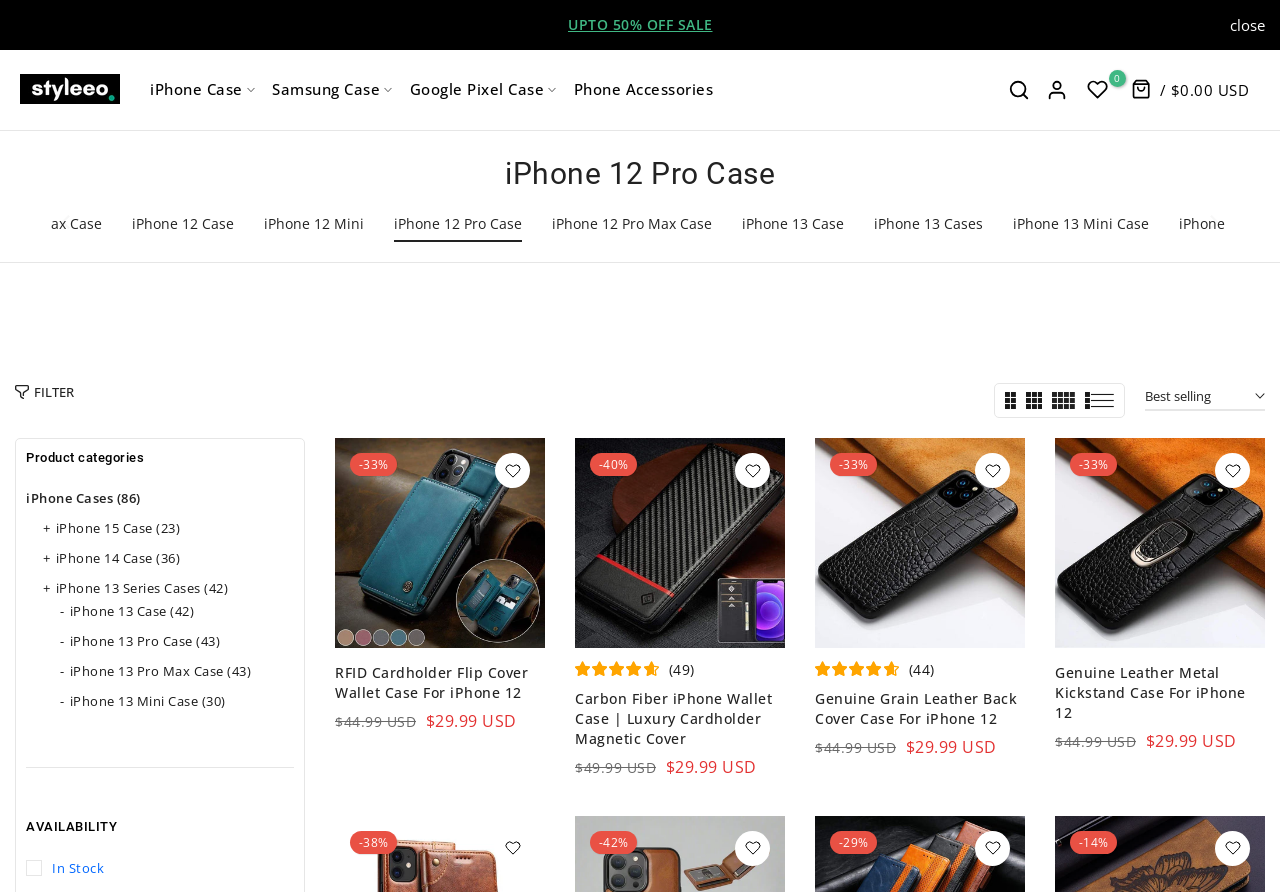Please determine the bounding box coordinates of the element's region to click in order to carry out the following instruction: "Sort by best selling". The coordinates should be four float numbers between 0 and 1, i.e., [left, top, right, bottom].

[0.895, 0.429, 0.988, 0.461]